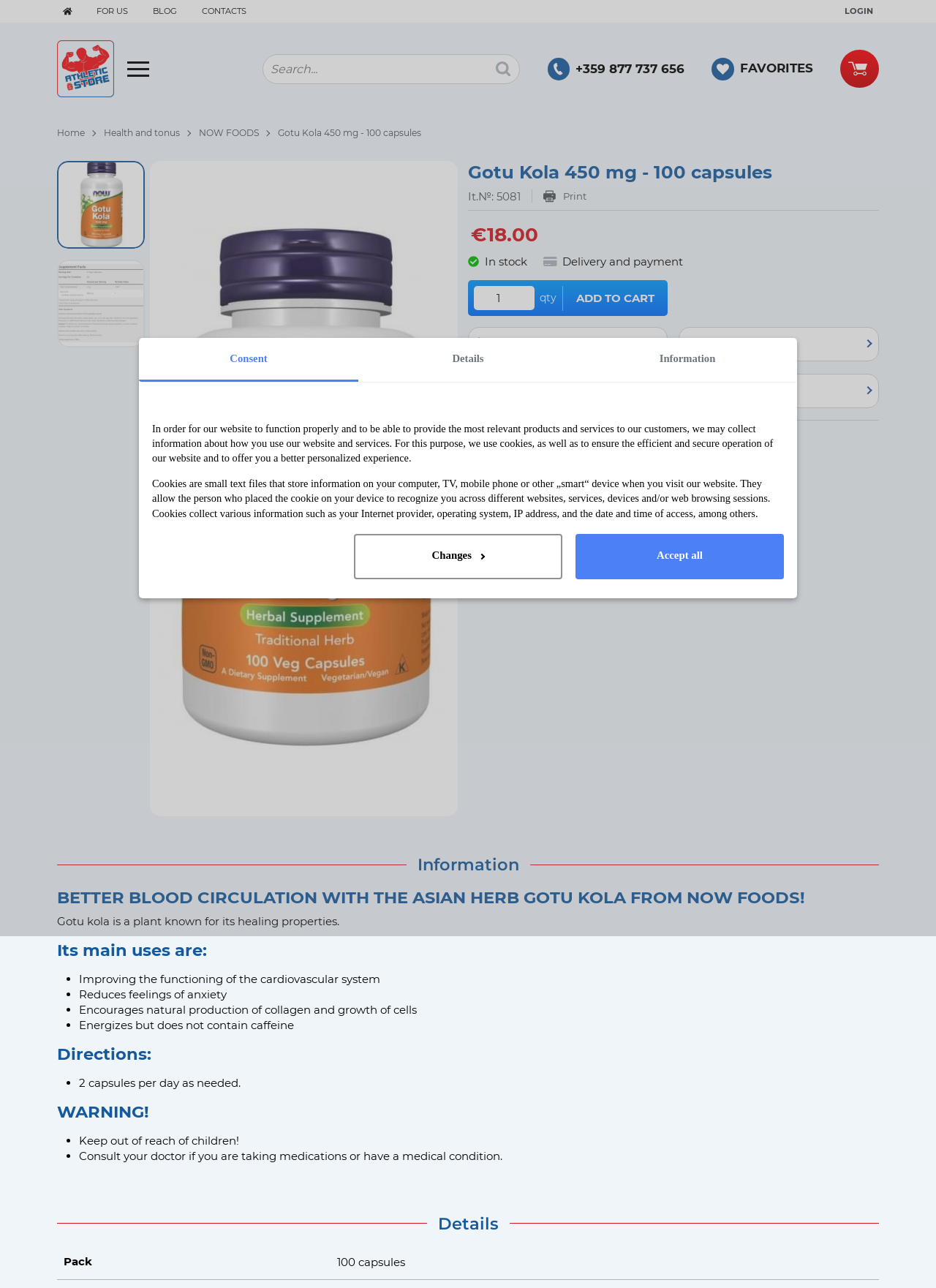Find the bounding box coordinates of the clickable element required to execute the following instruction: "View product details". Provide the coordinates as four float numbers between 0 and 1, i.e., [left, top, right, bottom].

[0.297, 0.099, 0.45, 0.107]